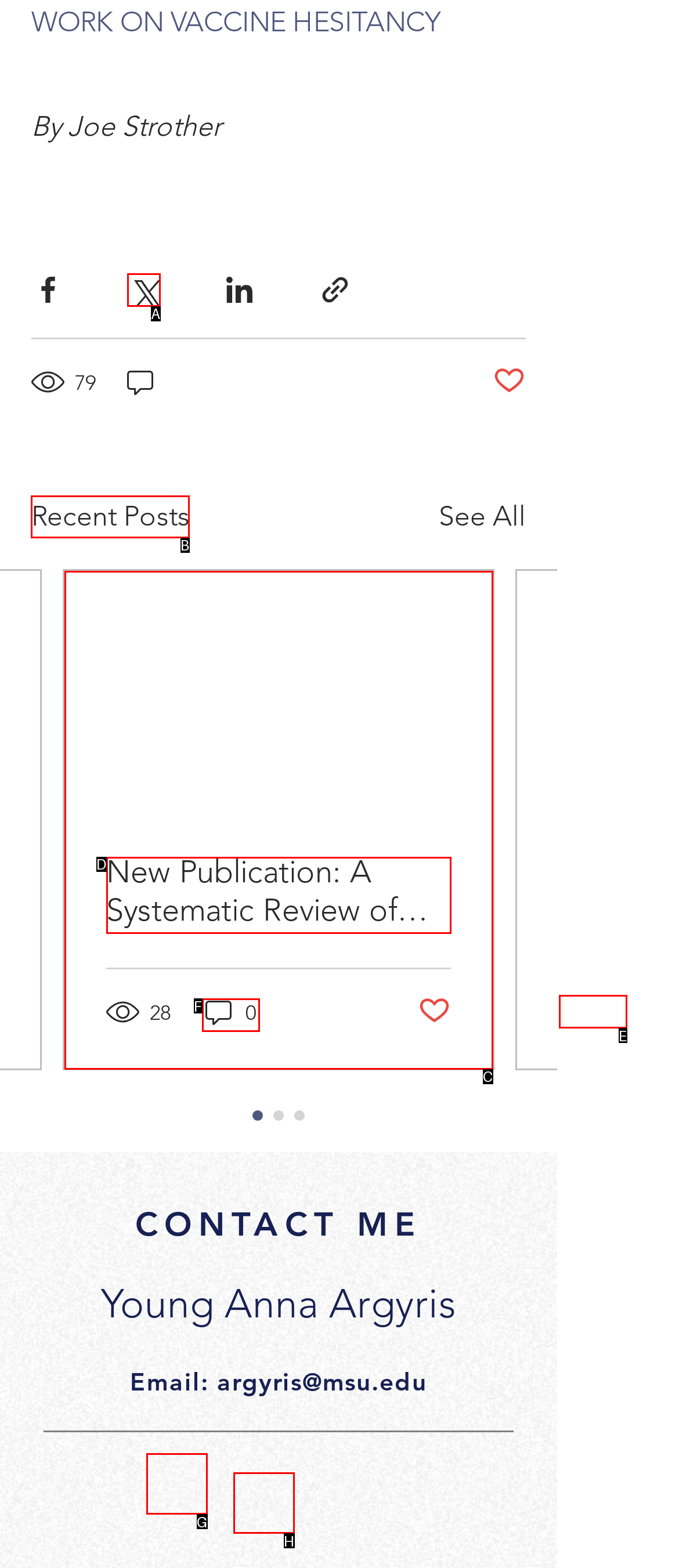Given the task: View recent posts, point out the letter of the appropriate UI element from the marked options in the screenshot.

B